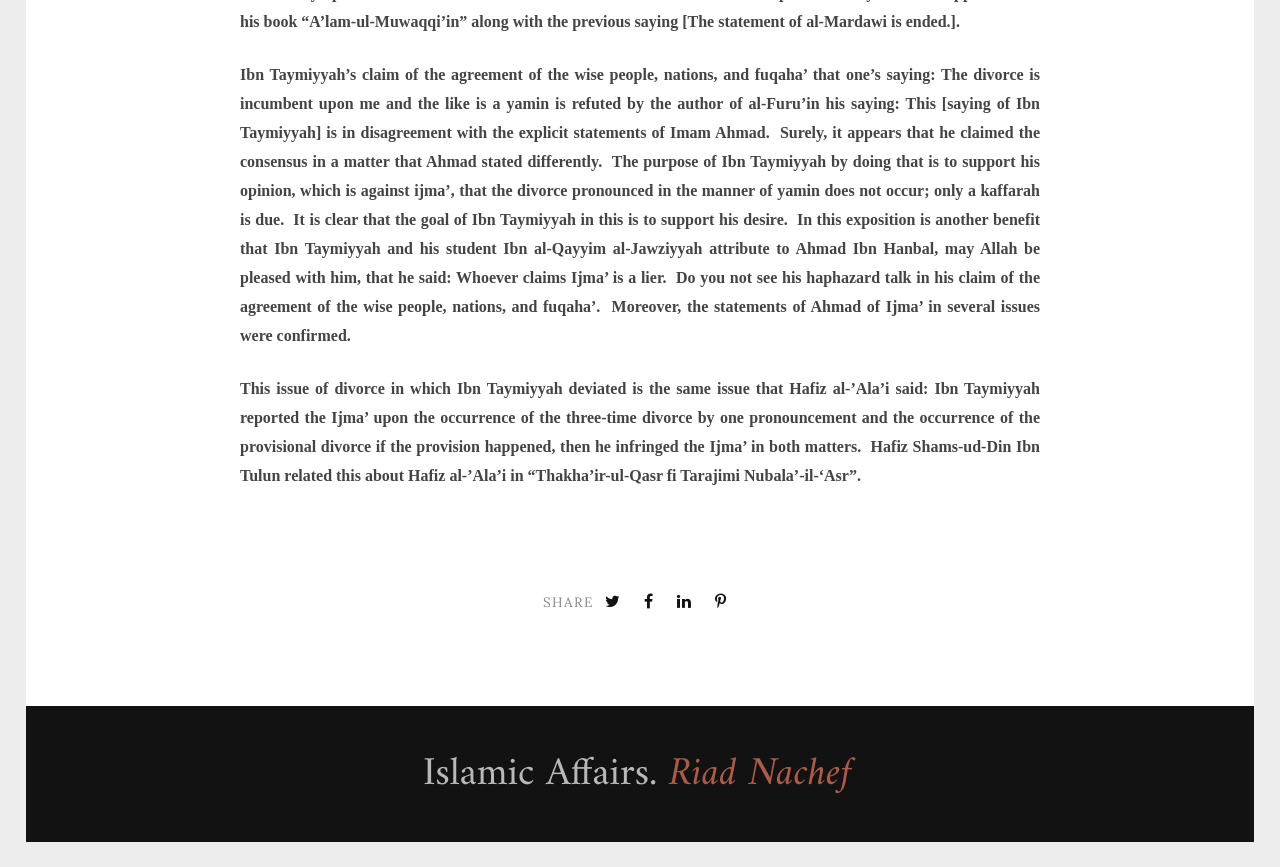Who is the author of the text?
Based on the visual content, answer with a single word or a brief phrase.

Unknown